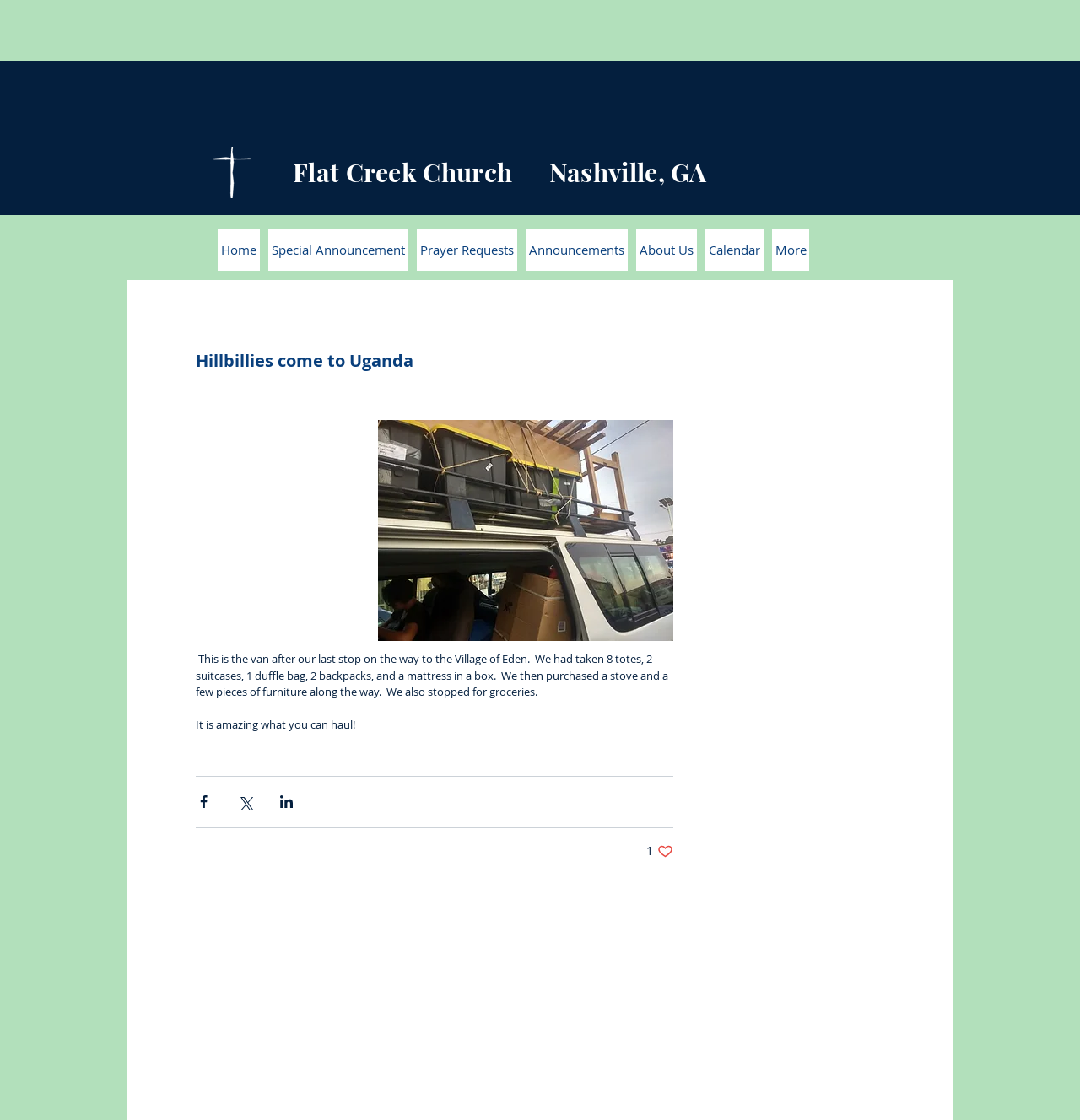Using details from the image, please answer the following question comprehensively:
How many images are there in the social media sharing buttons?

I counted the images in the social media sharing buttons, which are the Facebook, Twitter, and LinkedIn icons.